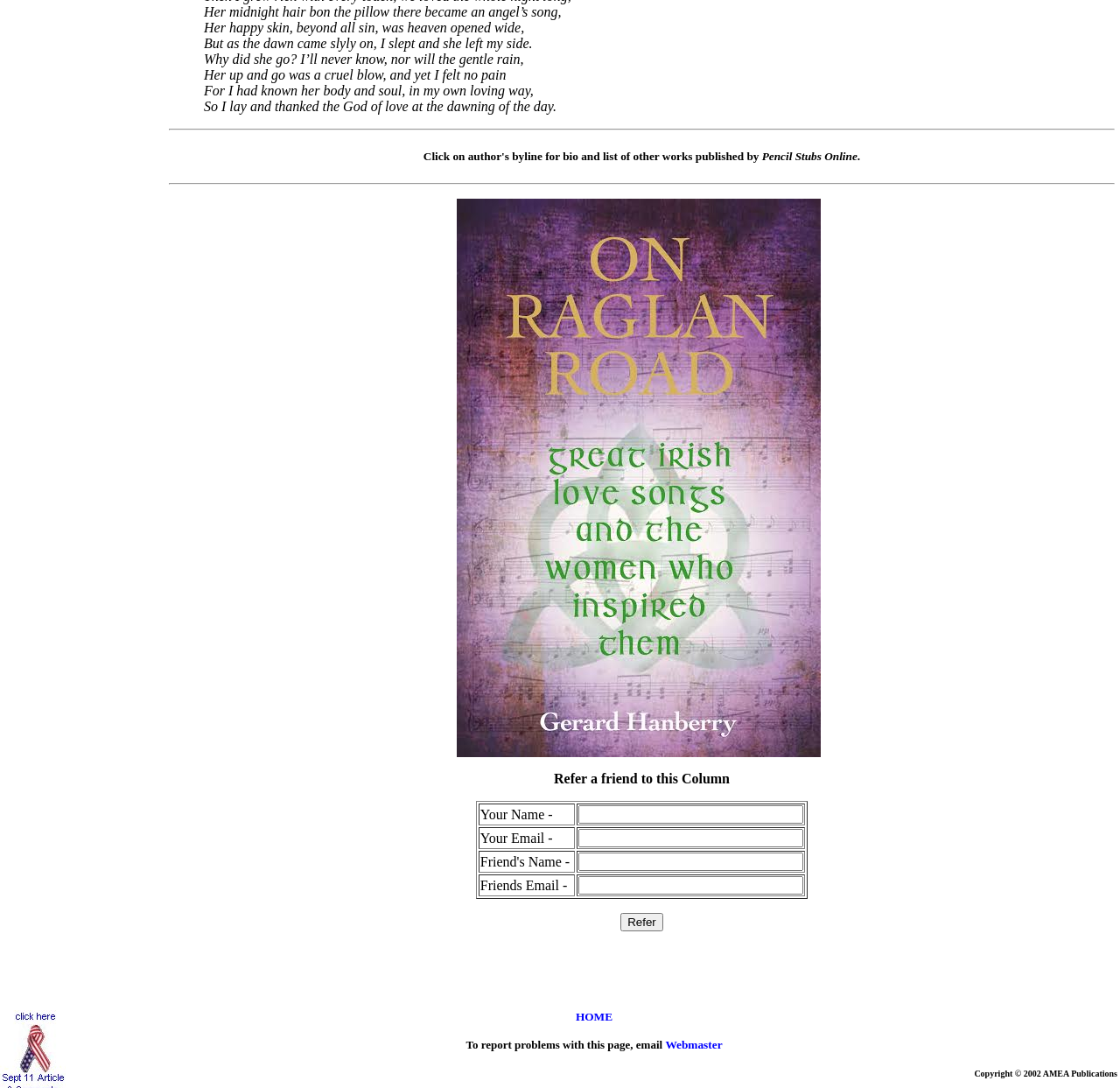What is the copyright year of the website?
Using the image as a reference, give an elaborate response to the question.

The copyright year of the website is mentioned at the bottom of the page, in the layout table. It states 'Copyright © 2002 AMEA Publications', indicating that the website was copyrighted in 2002.